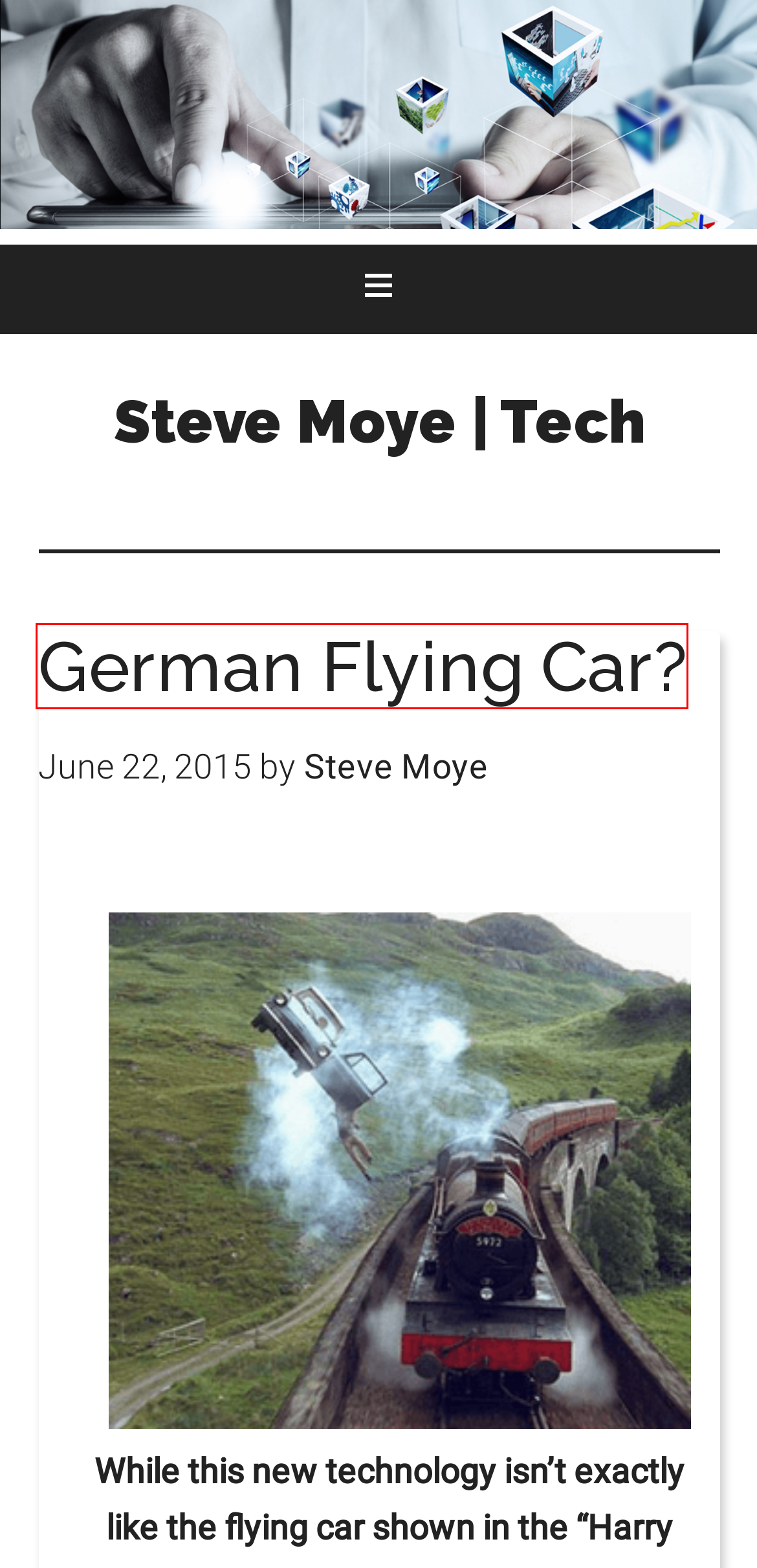Please examine the screenshot provided, which contains a red bounding box around a UI element. Select the webpage description that most accurately describes the new page displayed after clicking the highlighted element. Here are the candidates:
A. Steve Moye's Tech Blog
B. German Flying Car? | Steve Moye | Tech
C. Steve Moye and Fitness
D. Steve Moye | Steve Moye | Tech
E. Steve Moye Home
F. The Tech Blog | Steve Moye | Tech
G. 领英企业服务
H. Thanks! | Steve Moye | Tech

B